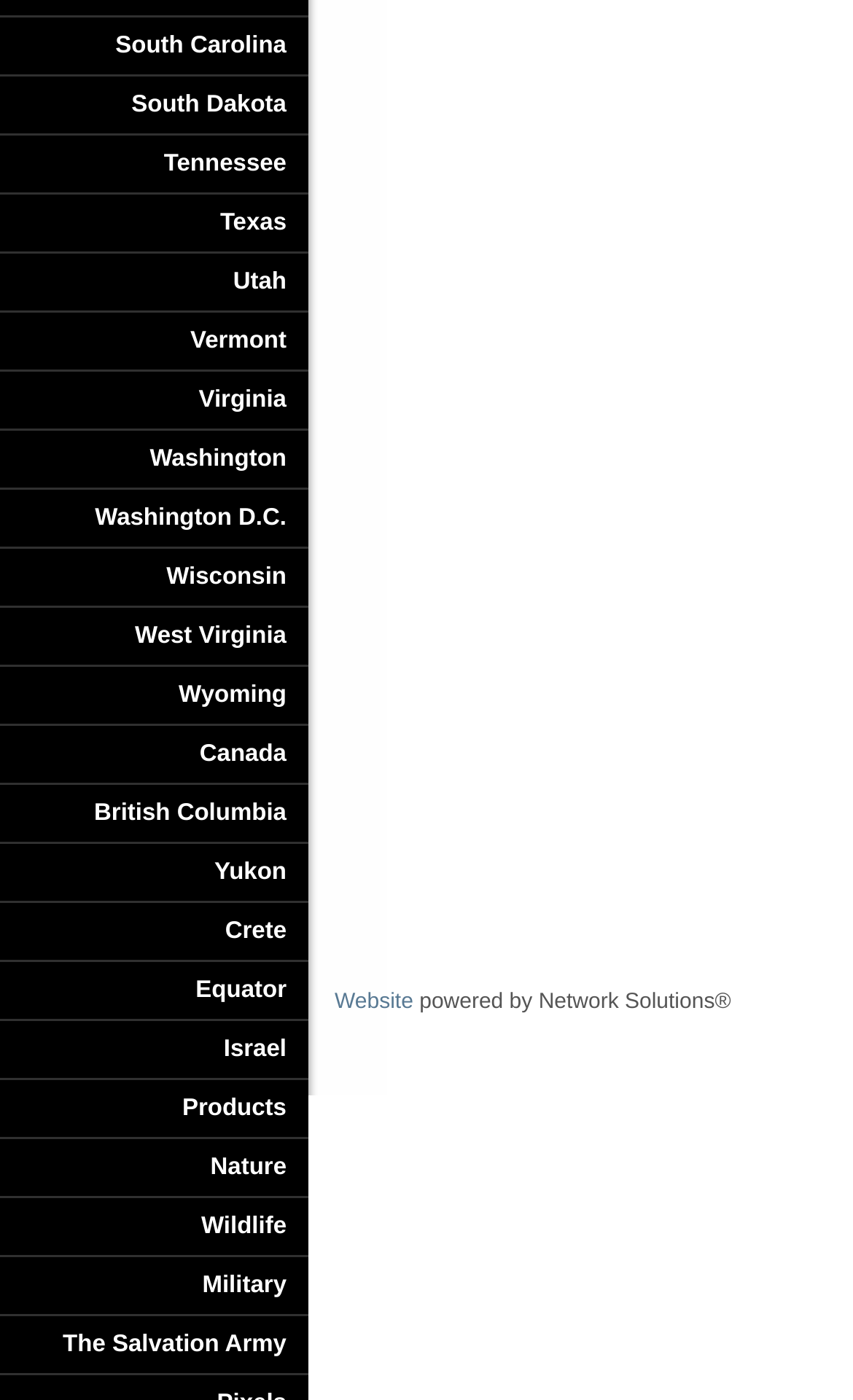Please identify the bounding box coordinates of the element's region that should be clicked to execute the following instruction: "View Canada". The bounding box coordinates must be four float numbers between 0 and 1, i.e., [left, top, right, bottom].

[0.0, 0.518, 0.362, 0.561]